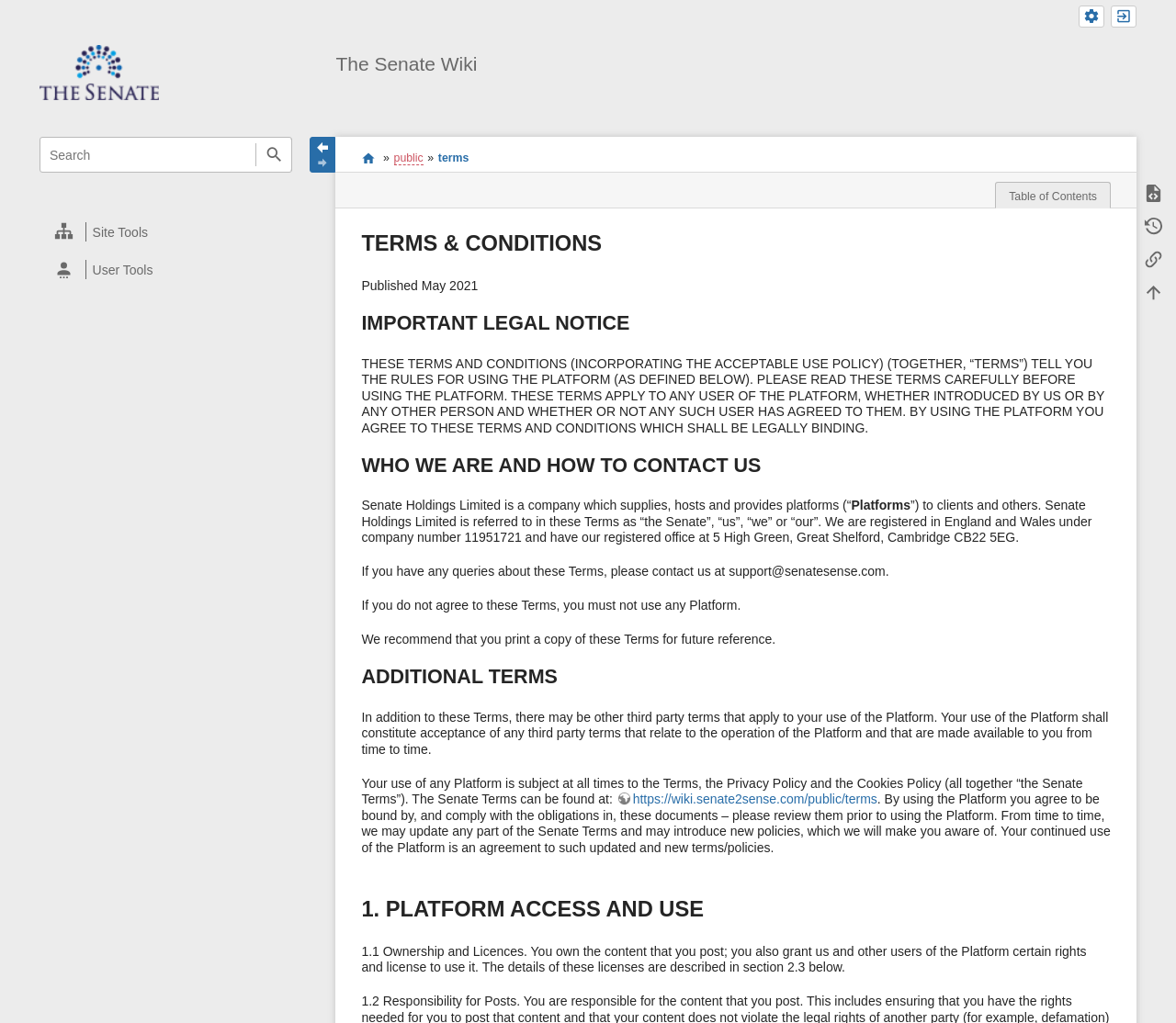Give a detailed explanation of the elements present on the webpage.

The webpage is titled "The Senate Wiki" and appears to be a terms and conditions page. At the top, there is a homepage link and a quick search bar with a search button. Below the search bar, there are three headings: "Site Tools", "User Tools", and "Page Tools". 

To the right of the search bar, there are two links with icons, and below them, there is a link to show or hide navigation. The page is divided into sections, with headings such as "TERMS & CONDITIONS", "IMPORTANT LEGAL NOTICE", "WHO WE ARE AND HOW TO CONTACT US", "ADDITIONAL TERMS", and "1. PLATFORM ACCESS AND USE". 

Each section contains static text describing the terms and conditions of using the platform. The text is dense and appears to be a legal agreement. There are also links to other pages, such as a table of contents, and external links to policies and terms. The page has a simple layout with a focus on presenting the terms and conditions in a clear and organized manner.